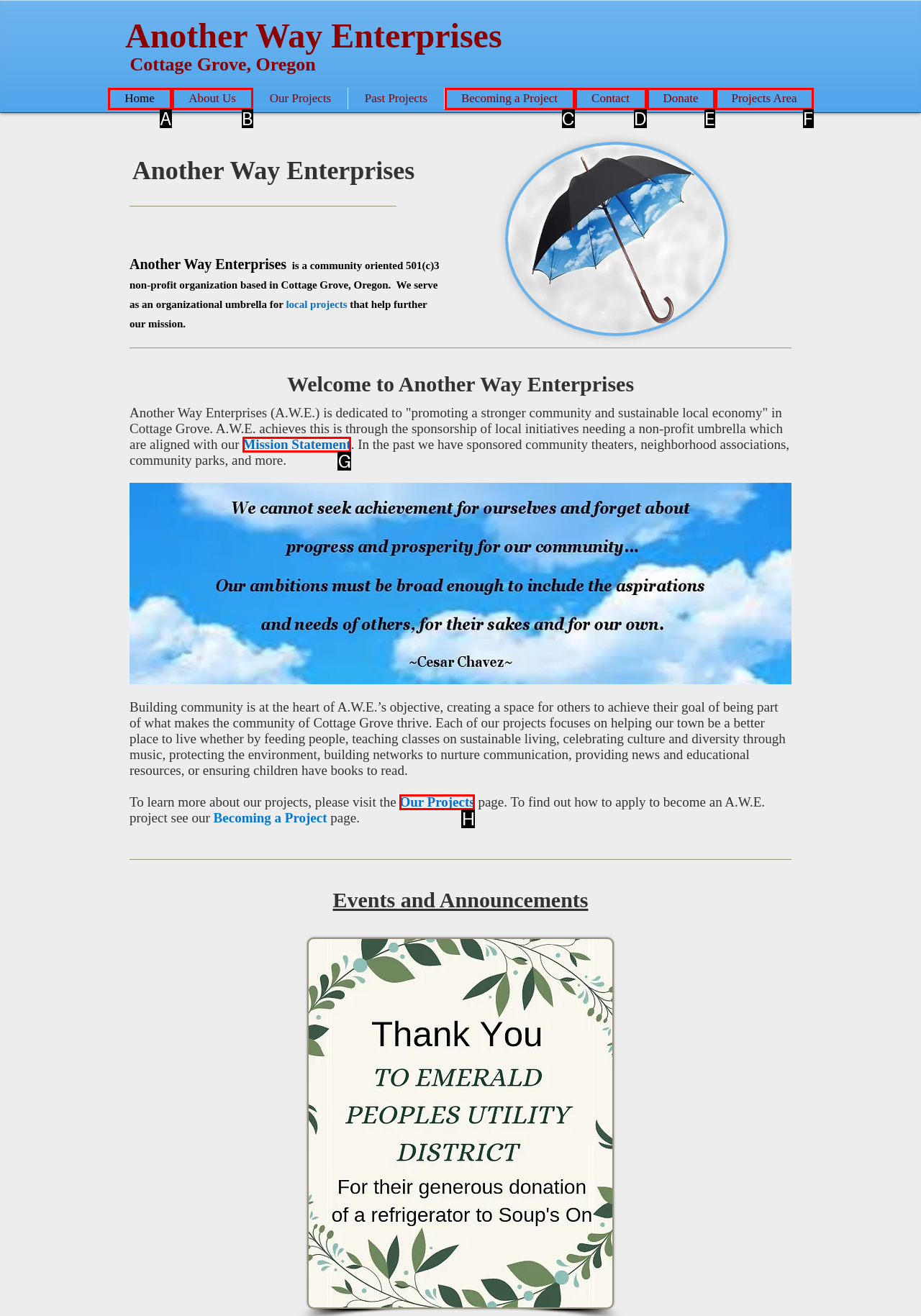Assess the description: Becoming a Project and select the option that matches. Provide the letter of the chosen option directly from the given choices.

C